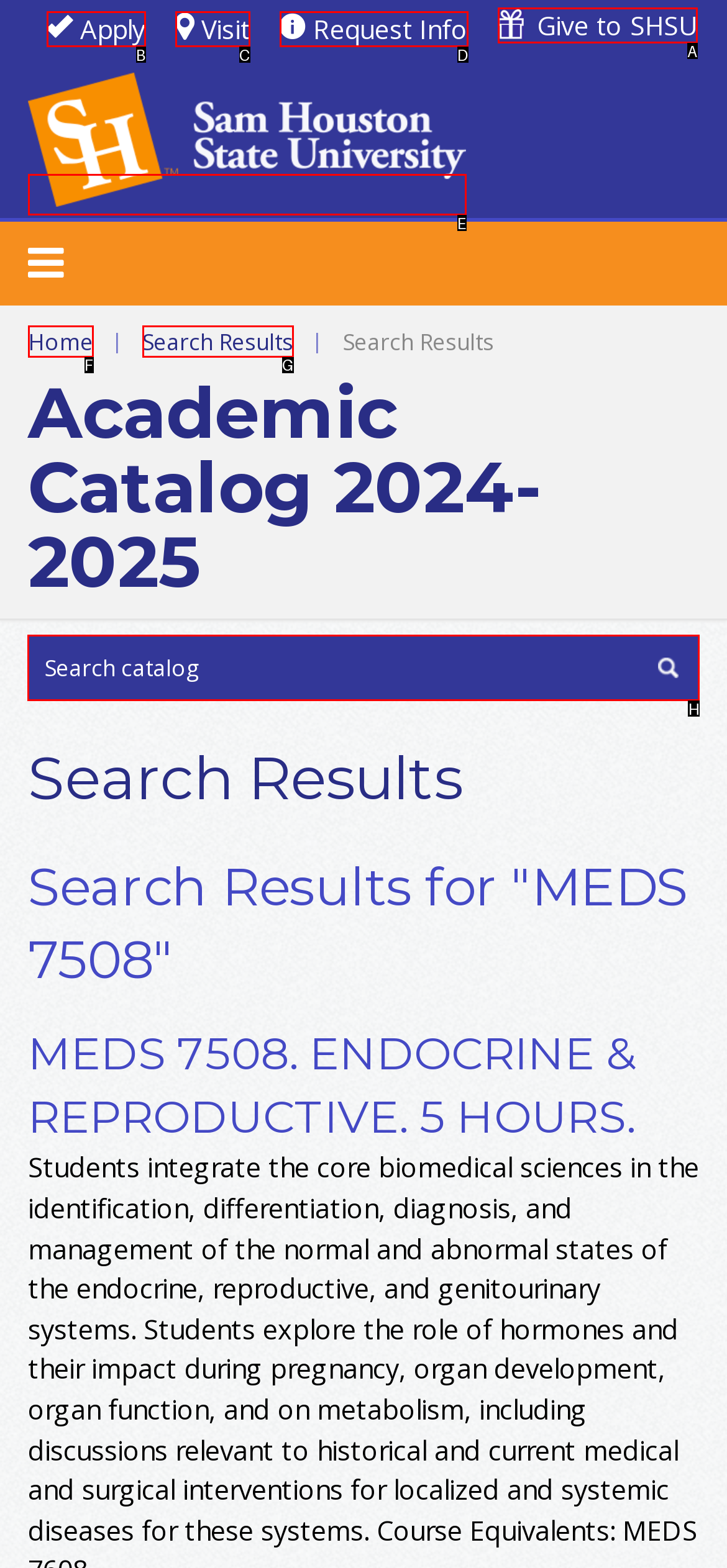Indicate which UI element needs to be clicked to fulfill the task: Search for a keyword
Answer with the letter of the chosen option from the available choices directly.

H